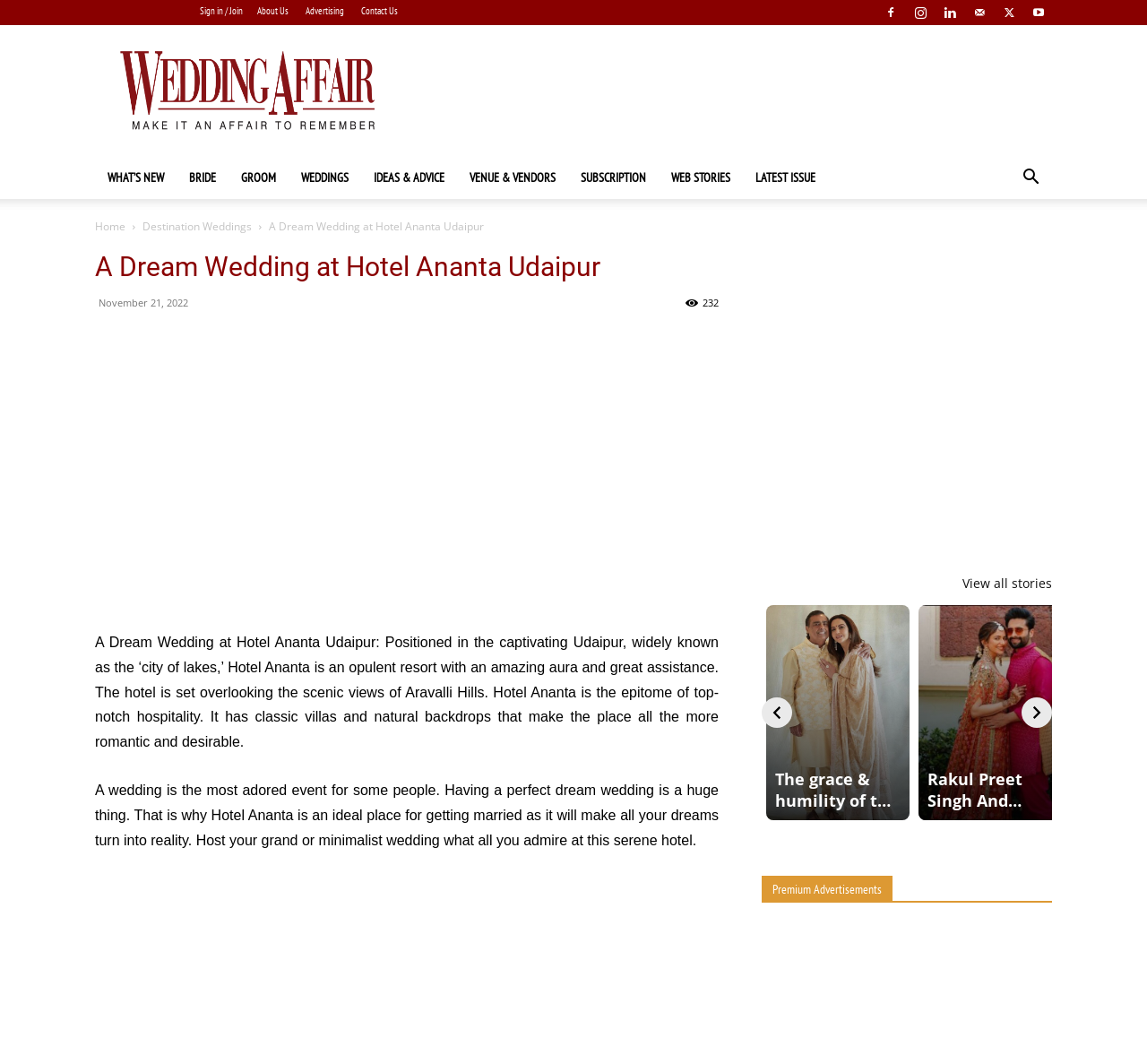Locate the bounding box coordinates of the element that should be clicked to execute the following instruction: "Read about Hotel Ananta Udaipur".

[0.083, 0.31, 0.627, 0.57]